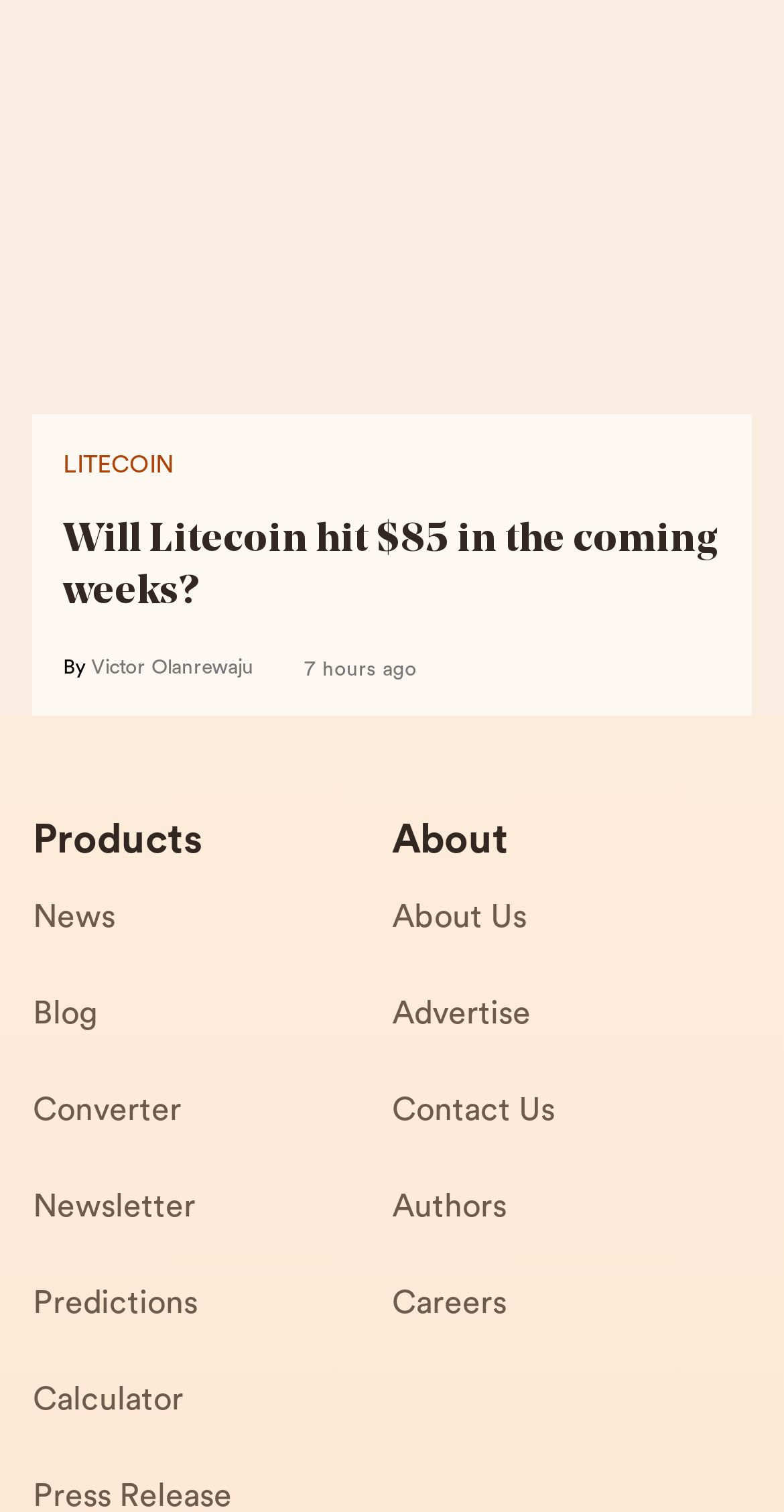How old is the article? Observe the screenshot and provide a one-word or short phrase answer.

7 hours